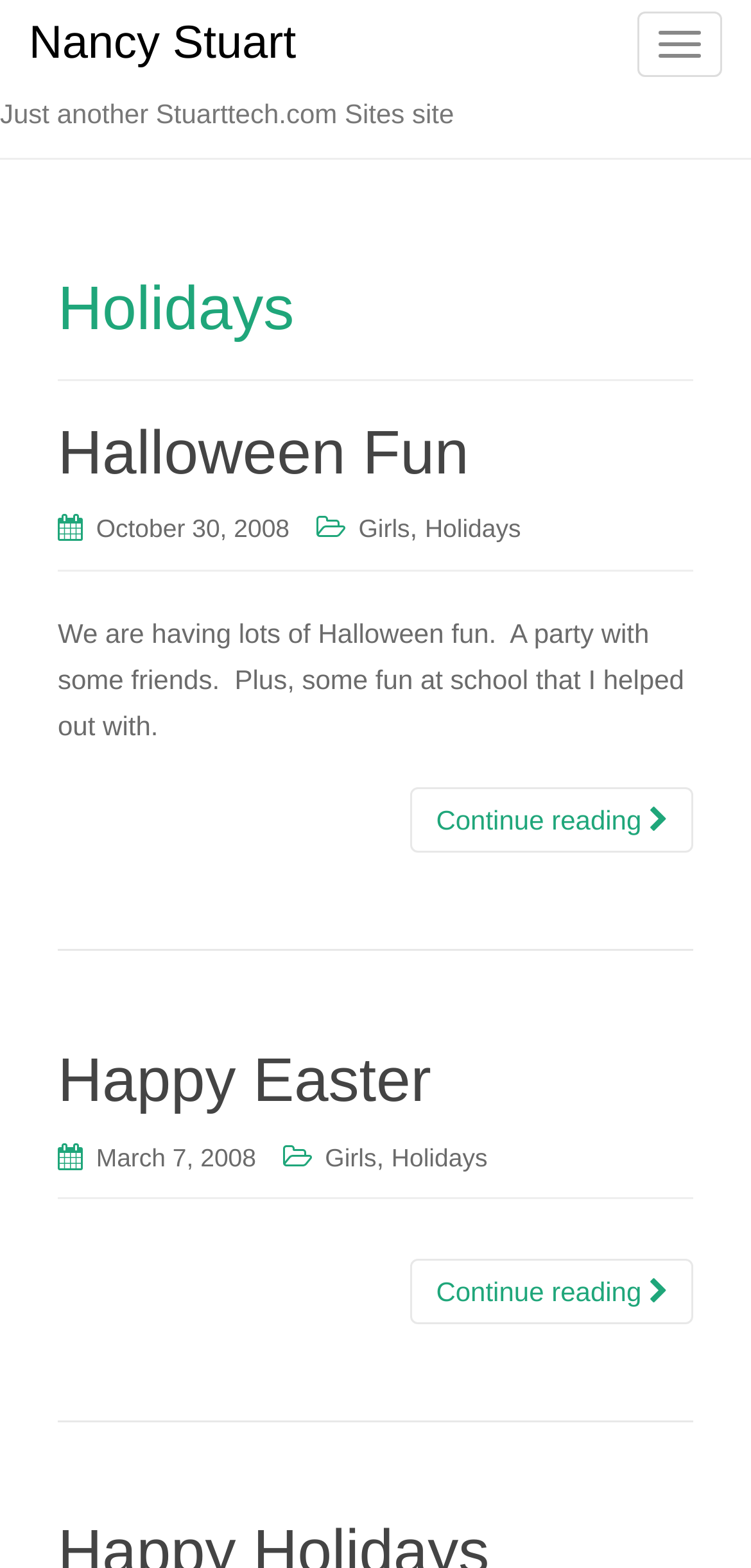Elaborate on the information and visuals displayed on the webpage.

This webpage is about holidays, specifically Halloween and Easter, as written by Nancy Stuart. At the top right corner, there is a button to toggle navigation. Below it, there is a static text "Just another Stuarttech.com Sites site". 

The main content is divided into two sections, each with a heading and a brief description. The first section is about Halloween fun, with a heading "Halloween Fun" and a brief description "We are having lots of Halloween fun. A party with some friends. Plus, some fun at school that I helped out with." There are links to "Halloween Fun", "October 30, 2008", "Girls", and "Holidays" above the description. A "Continue reading" link is placed at the bottom of this section.

The second section is about Easter, with a heading "Happy Easter" and no description. There are links to "Happy Easter", "March 7, 2008", "Girls", and "Holidays" above the section. A "Continue reading" link is placed at the bottom of this section.